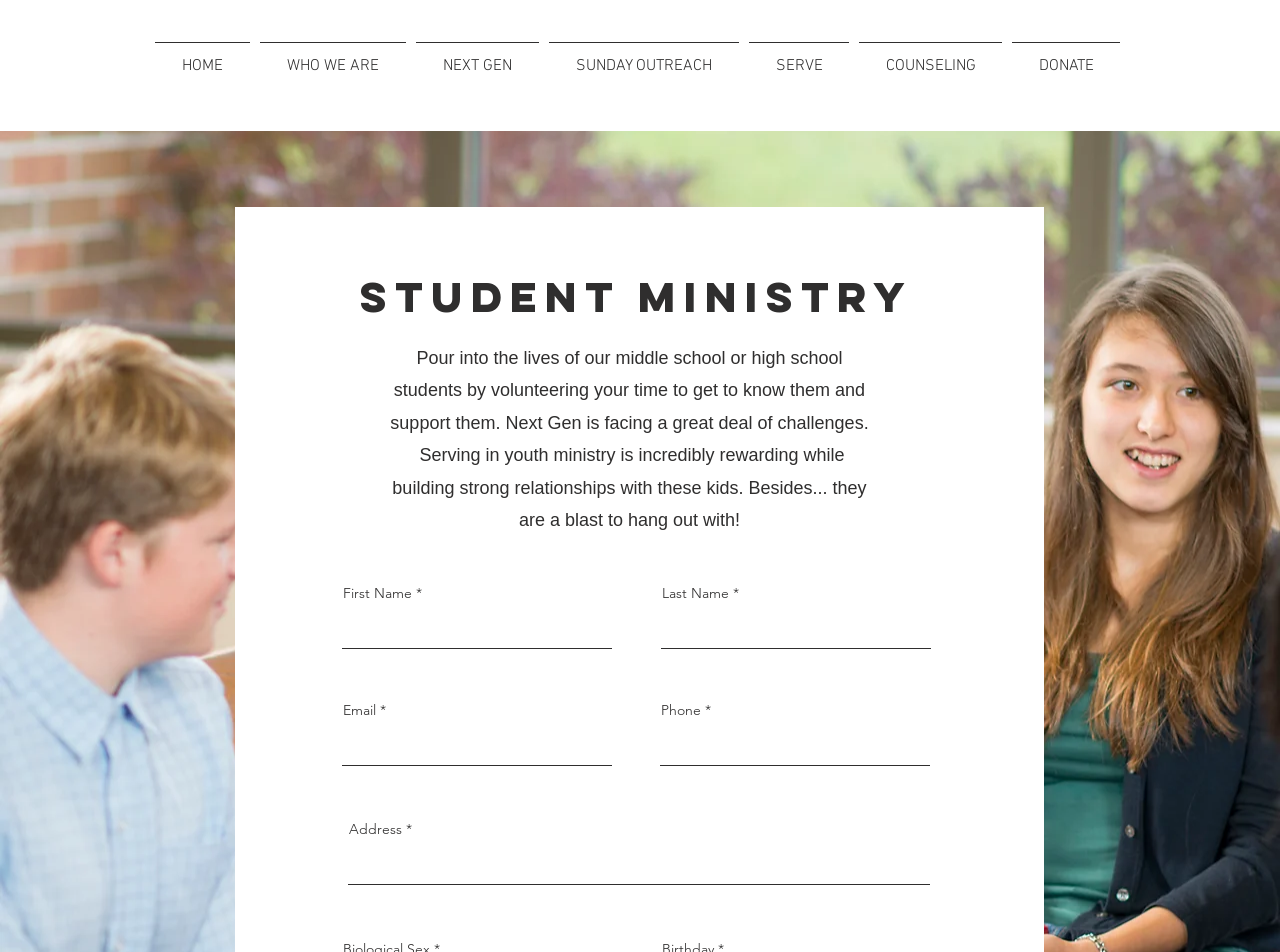Identify the bounding box coordinates necessary to click and complete the given instruction: "Enter First Name".

[0.267, 0.64, 0.478, 0.682]